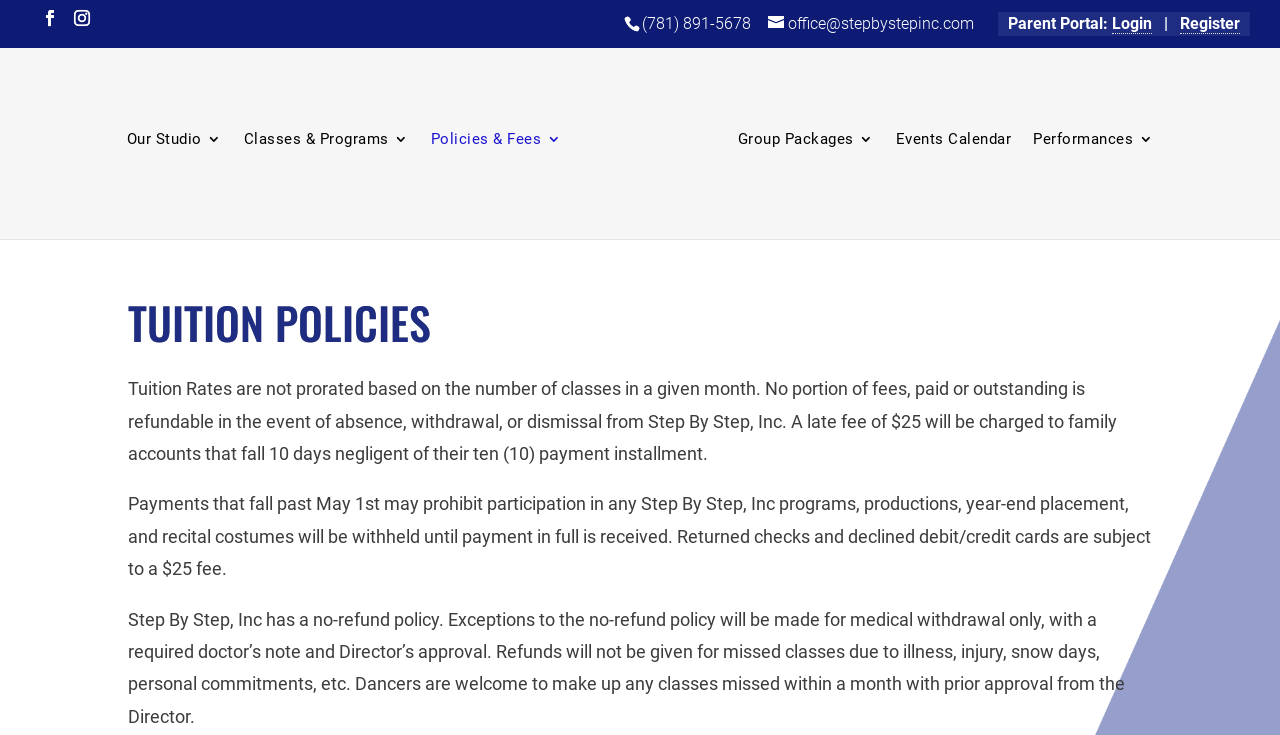Please determine the bounding box coordinates for the element that should be clicked to follow these instructions: "Send an email to office".

[0.6, 0.019, 0.761, 0.045]